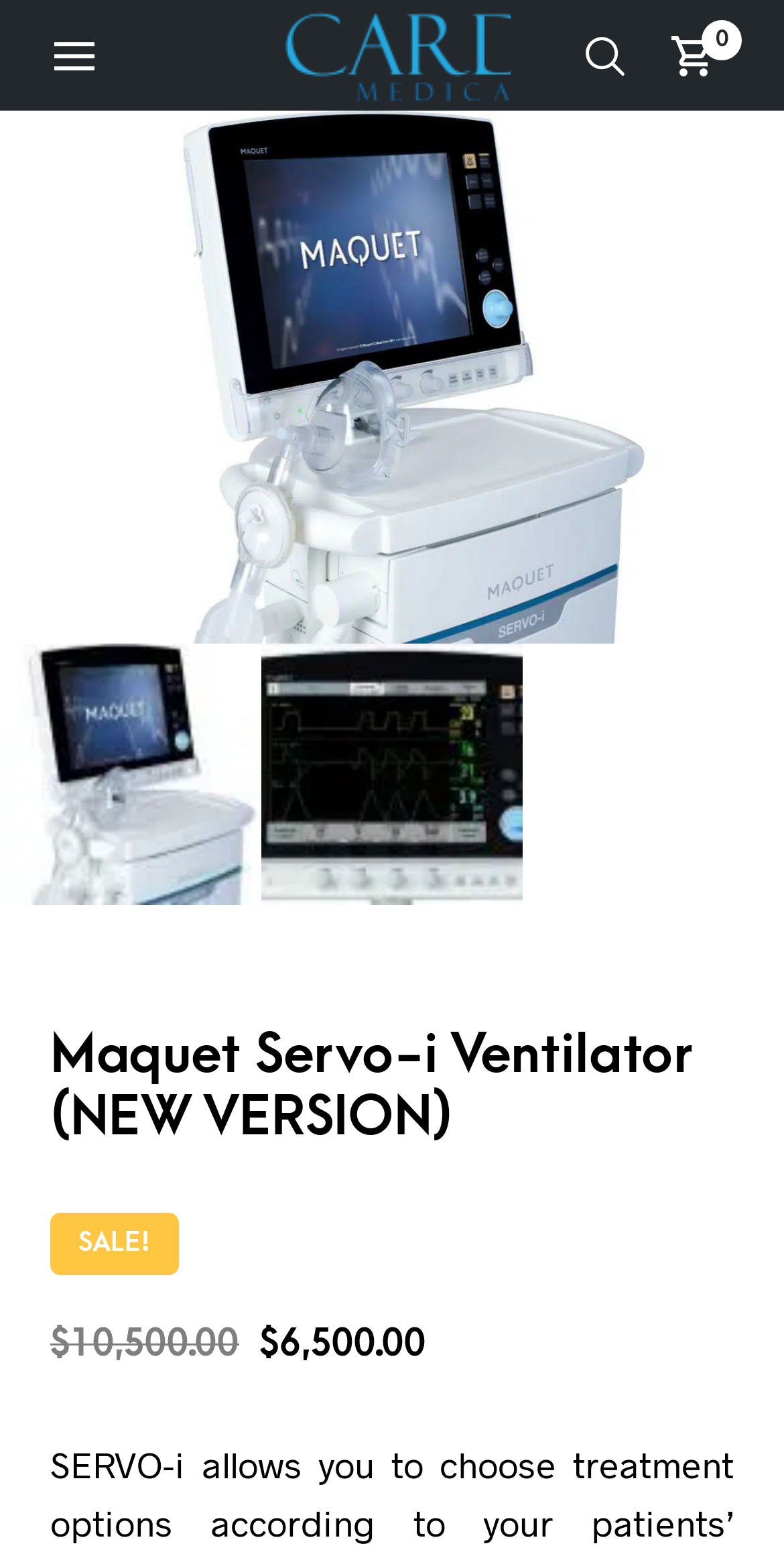What is the purpose of the platform? Analyze the screenshot and reply with just one word or a short phrase.

Choose treatment options